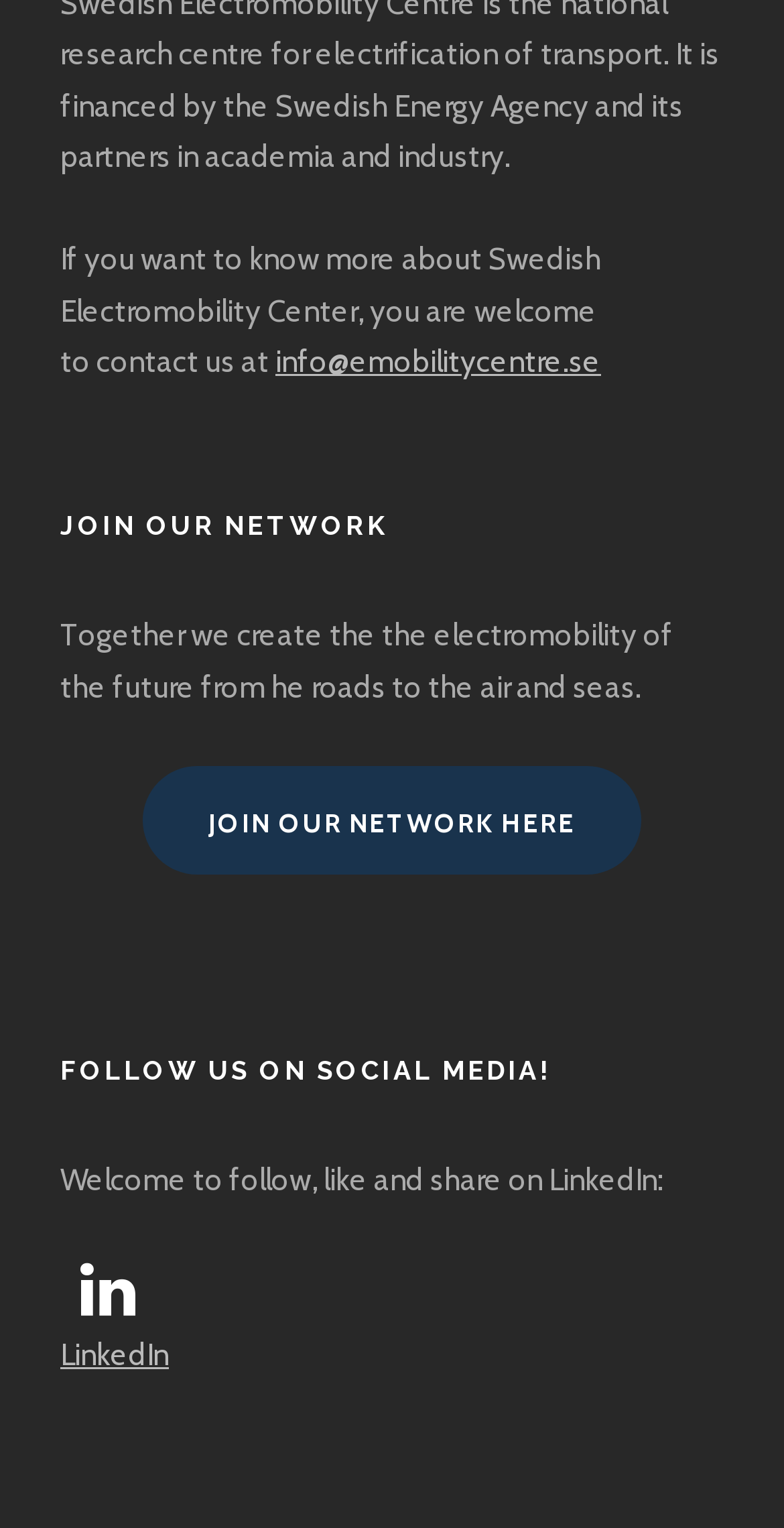Using the provided element description "LinkedIn", determine the bounding box coordinates of the UI element.

[0.077, 0.841, 0.215, 0.898]